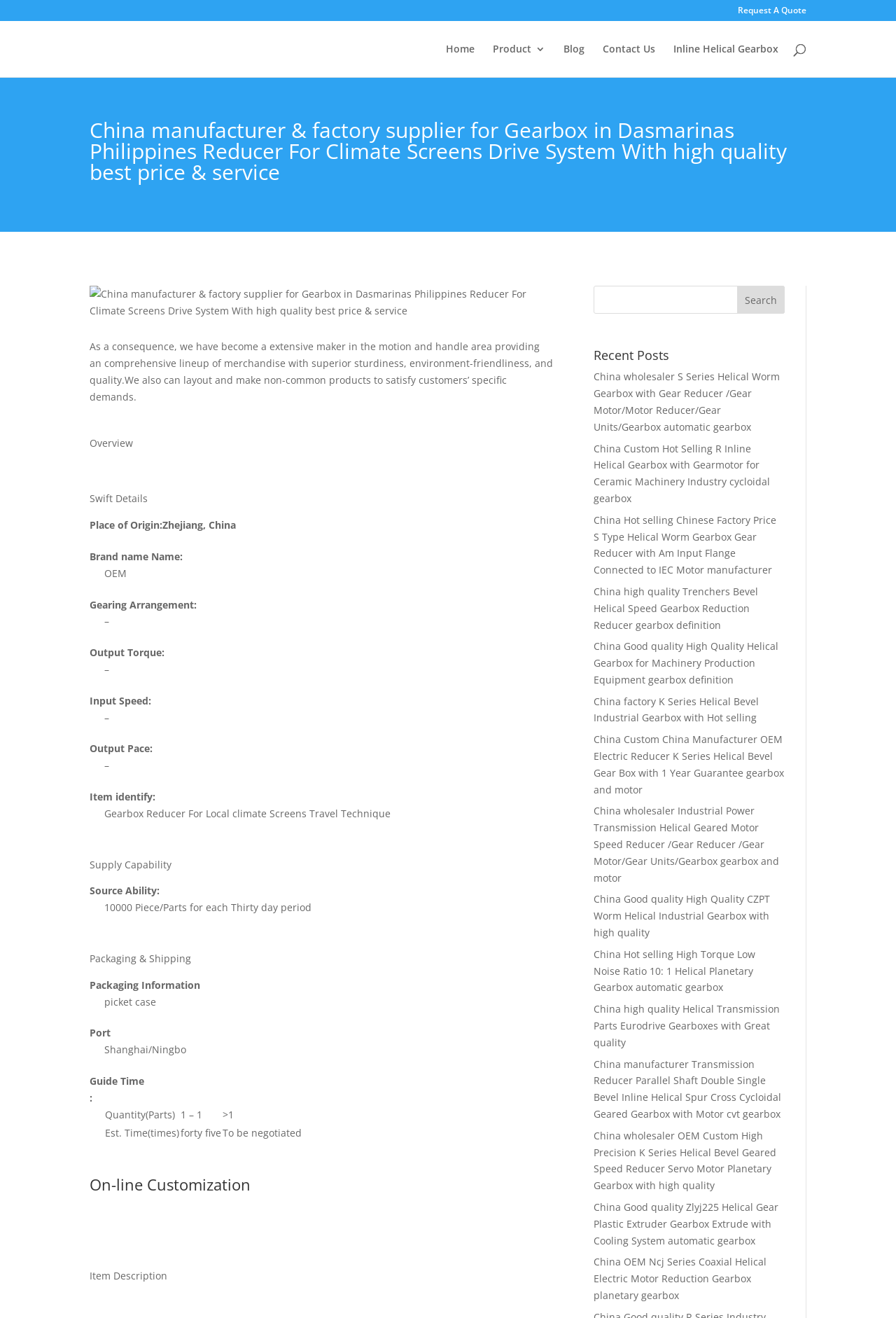Please indicate the bounding box coordinates of the element's region to be clicked to achieve the instruction: "Contact us". Provide the coordinates as four float numbers between 0 and 1, i.e., [left, top, right, bottom].

[0.673, 0.033, 0.731, 0.058]